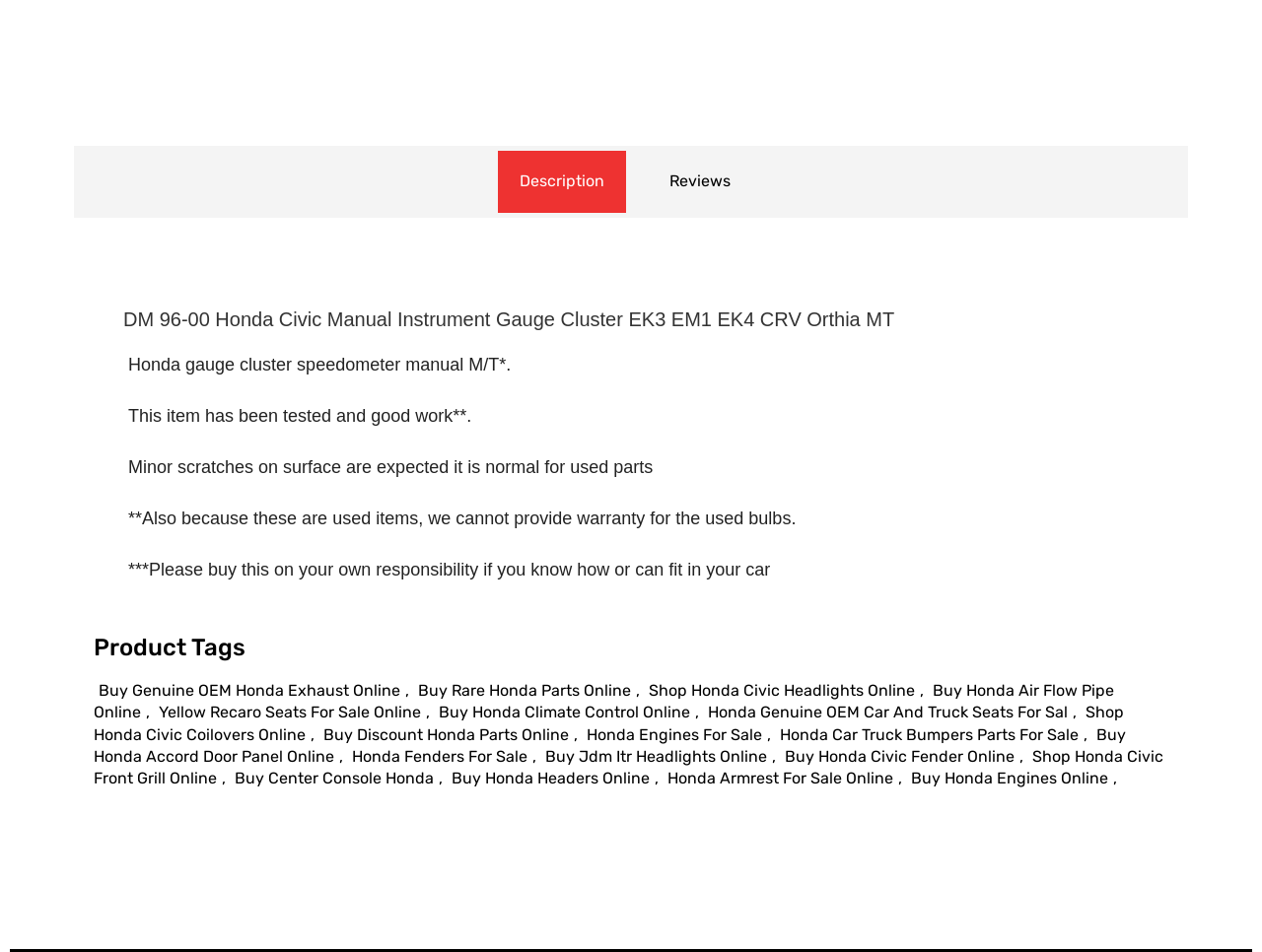Please find the bounding box coordinates for the clickable element needed to perform this instruction: "Click on 'Buy Genuine OEM Honda Exhaust Online' link".

[0.074, 0.71, 0.321, 0.74]